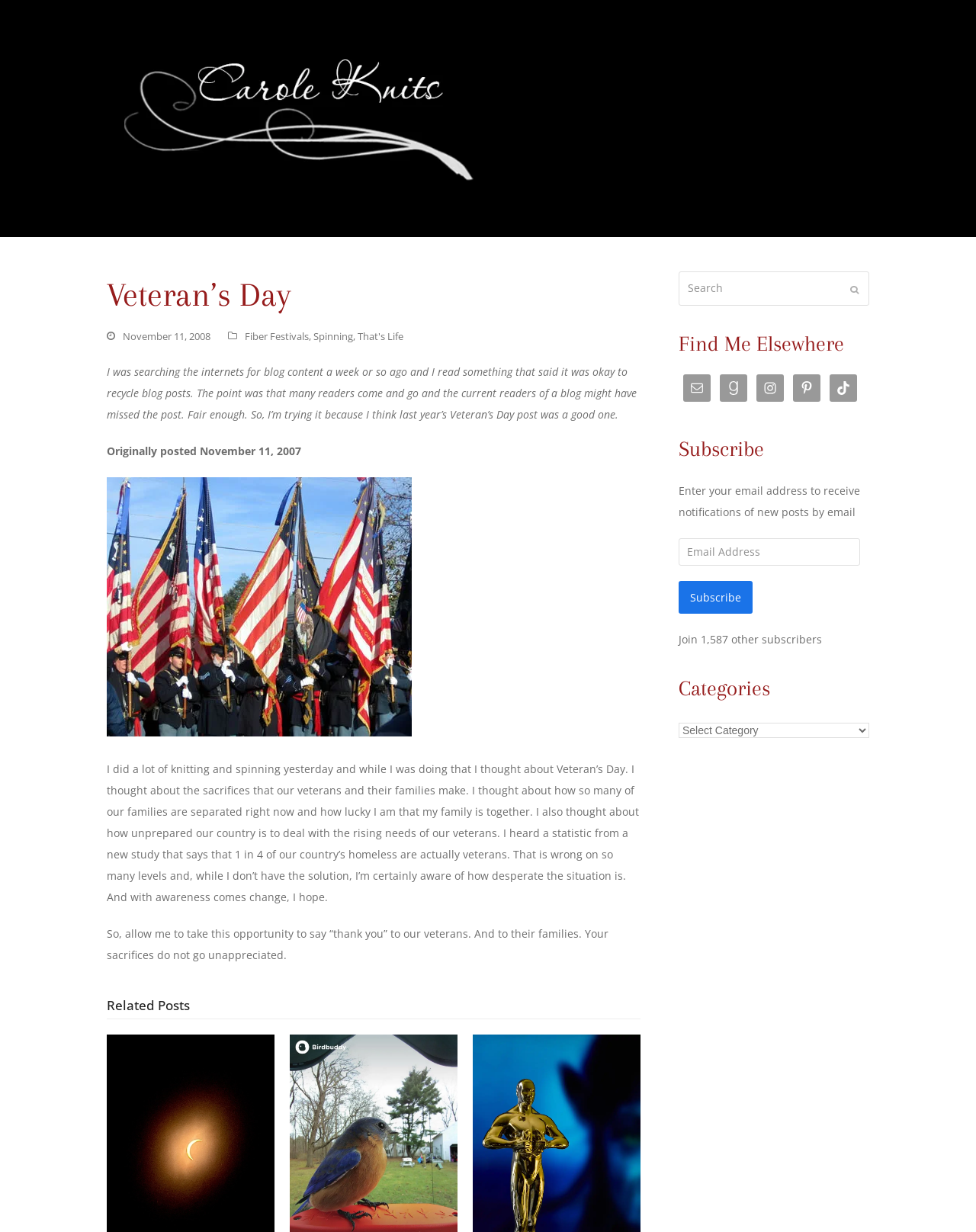Determine the bounding box coordinates of the section I need to click to execute the following instruction: "Subscribe to the blog". Provide the coordinates as four float numbers between 0 and 1, i.e., [left, top, right, bottom].

[0.695, 0.472, 0.771, 0.498]